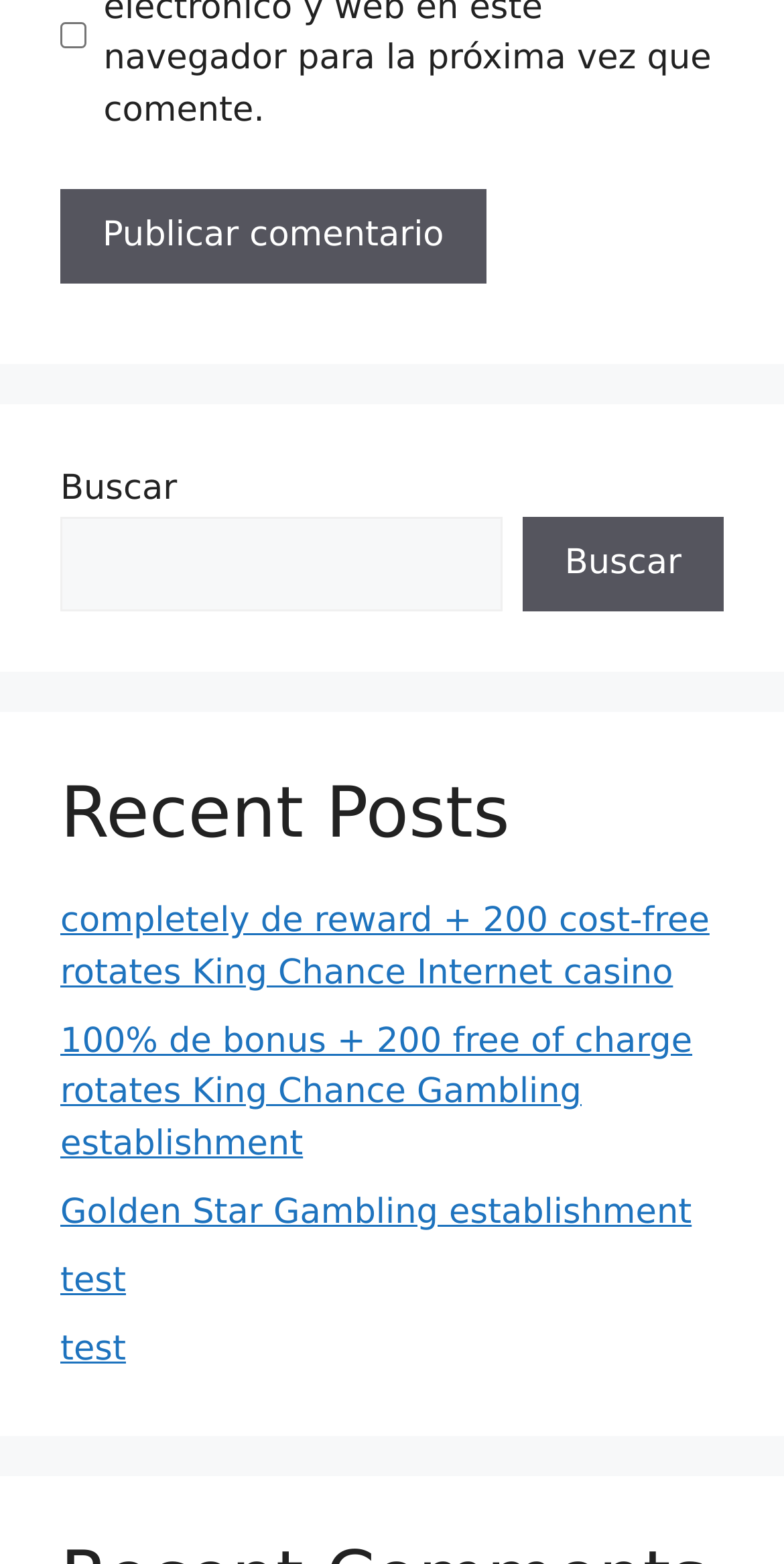Give the bounding box coordinates for the element described by: "Golden Star Gambling establishment".

[0.077, 0.762, 0.882, 0.788]